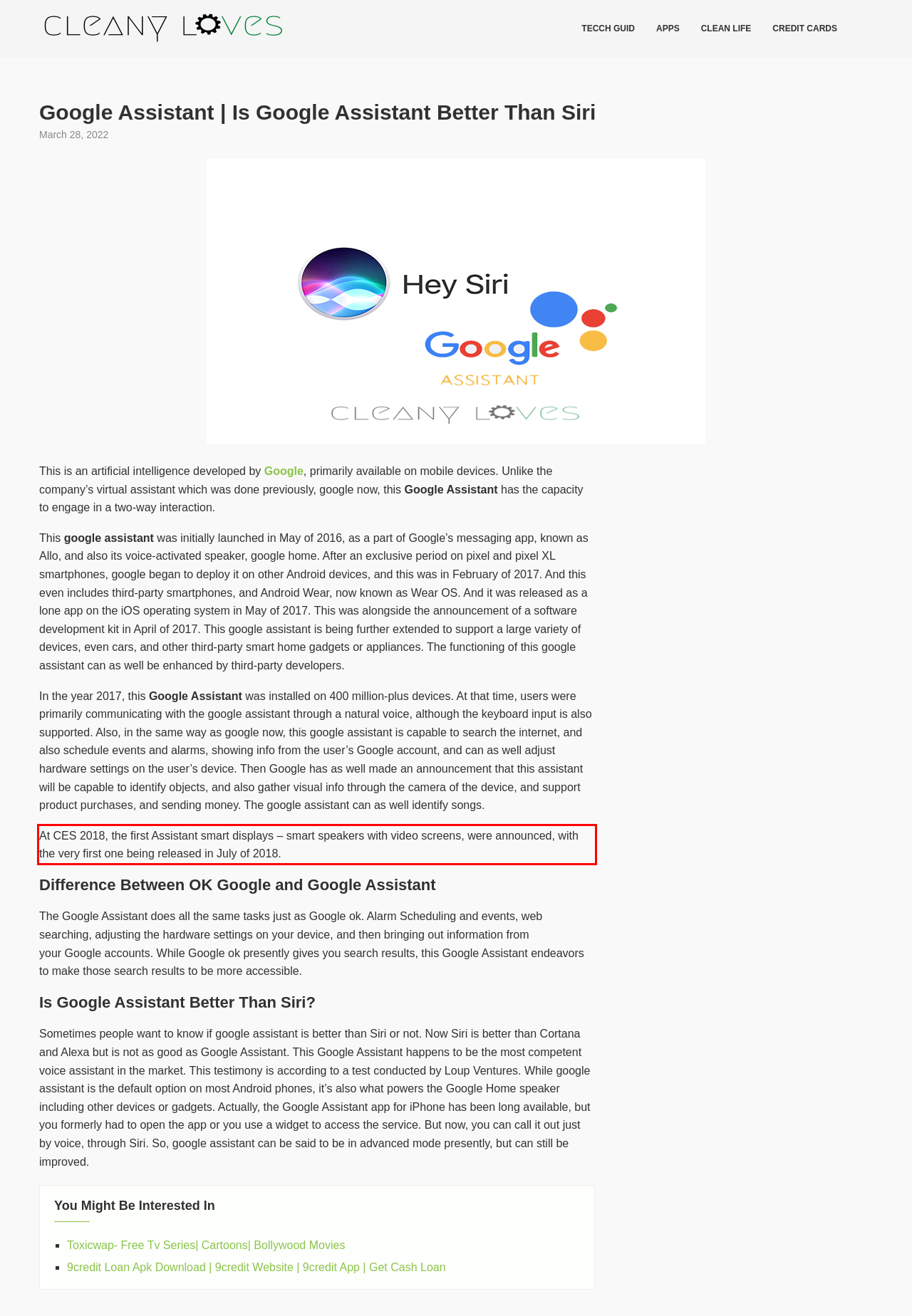Identify the red bounding box in the webpage screenshot and perform OCR to generate the text content enclosed.

At CES 2018, the first Assistant smart displays – smart speakers with video screens, were announced, with the very first one being released in July of 2018.